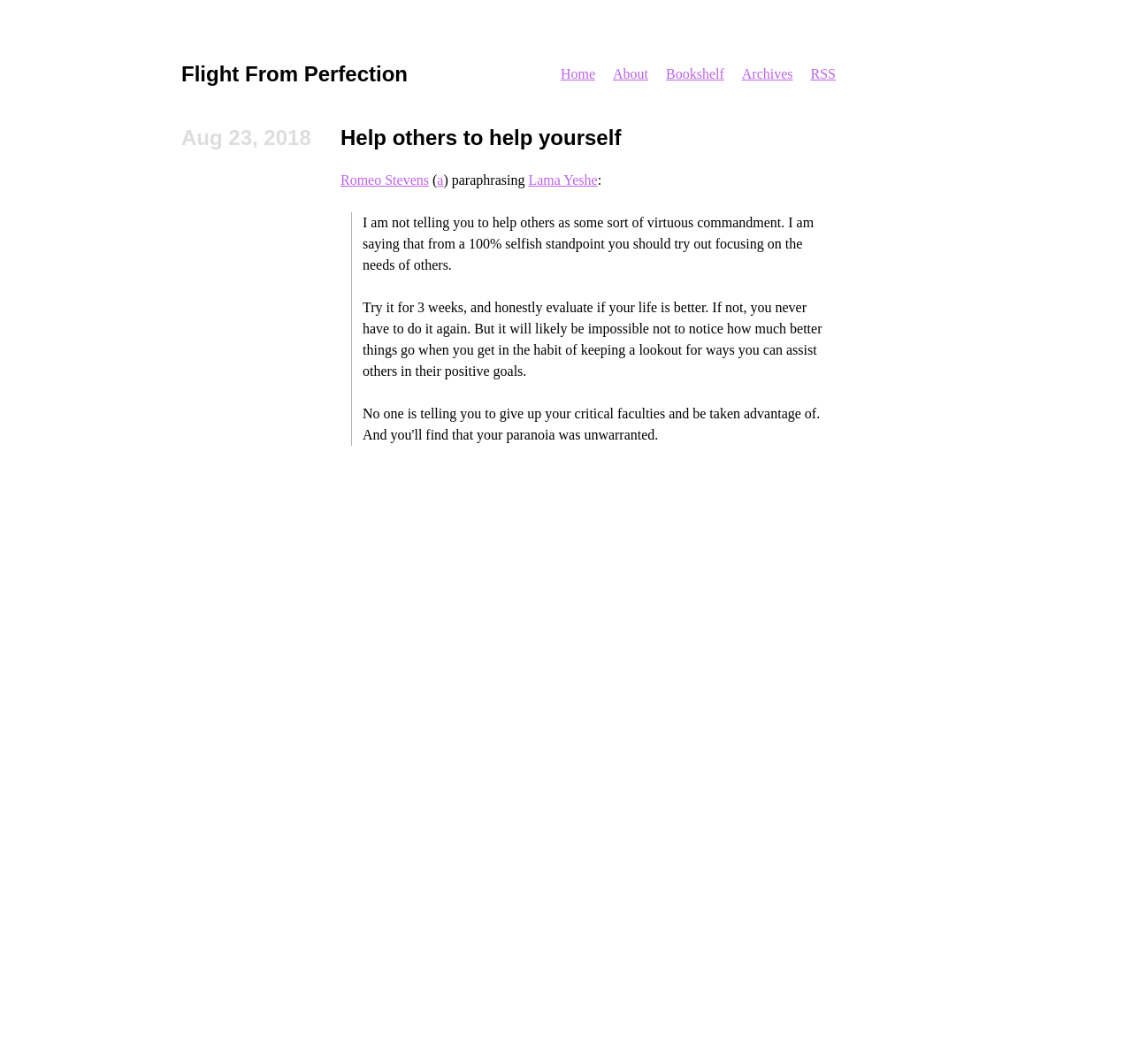Offer a detailed account of what is visible on the webpage.

The webpage is titled "Flight From Perfection · Help others to help yourself" and has a navigation menu at the top with five links: "Home", "About", "Bookshelf", "Archives", and "RSS", aligned horizontally and evenly spaced.

Below the navigation menu, there is a large heading "Flight From Perfection" with a link to the same title below it. To the right of this heading, there is a smaller heading "Aug 23, 2018". 

Further down, there is another heading "Help others to help yourself" with a link to the same title below it. Below this heading, there is a block of text that mentions Romeo Stevens and Lama Yeshe, with links to their names.

The main content of the webpage is a blockquote that takes up most of the page. It contains a quote that discusses the benefits of helping others from a selfish standpoint, suggesting that focusing on the needs of others can improve one's own life. The quote is divided into two paragraphs, with the first paragraph encouraging the reader to try helping others for three weeks and evaluate the results, and the second paragraph explaining how this habit can lead to positive outcomes.